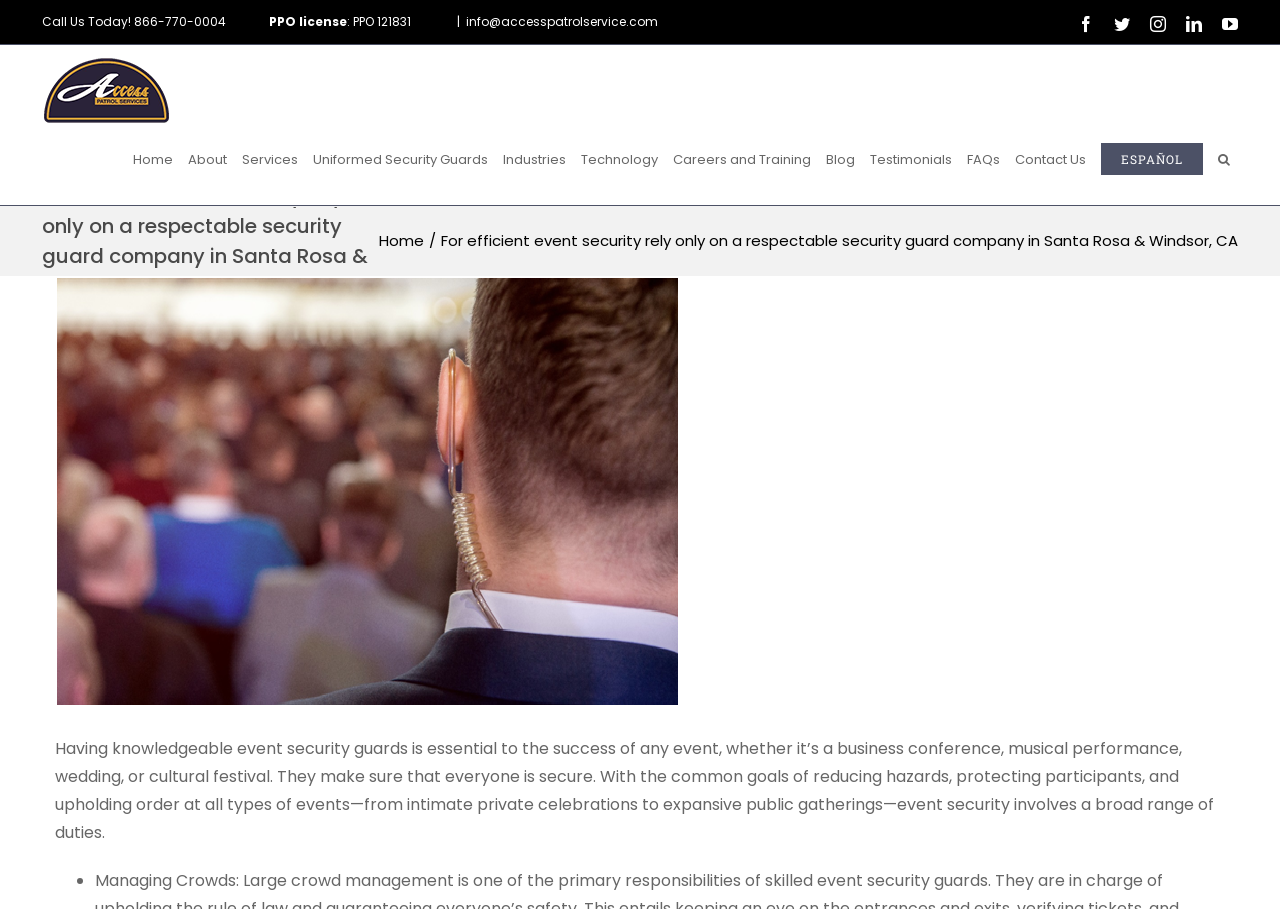Look at the image and give a detailed response to the following question: What is the purpose of event security guards?

I found this information by reading the static text element that describes the importance of event security guards, which states that they 'make sure that everyone is secure'.